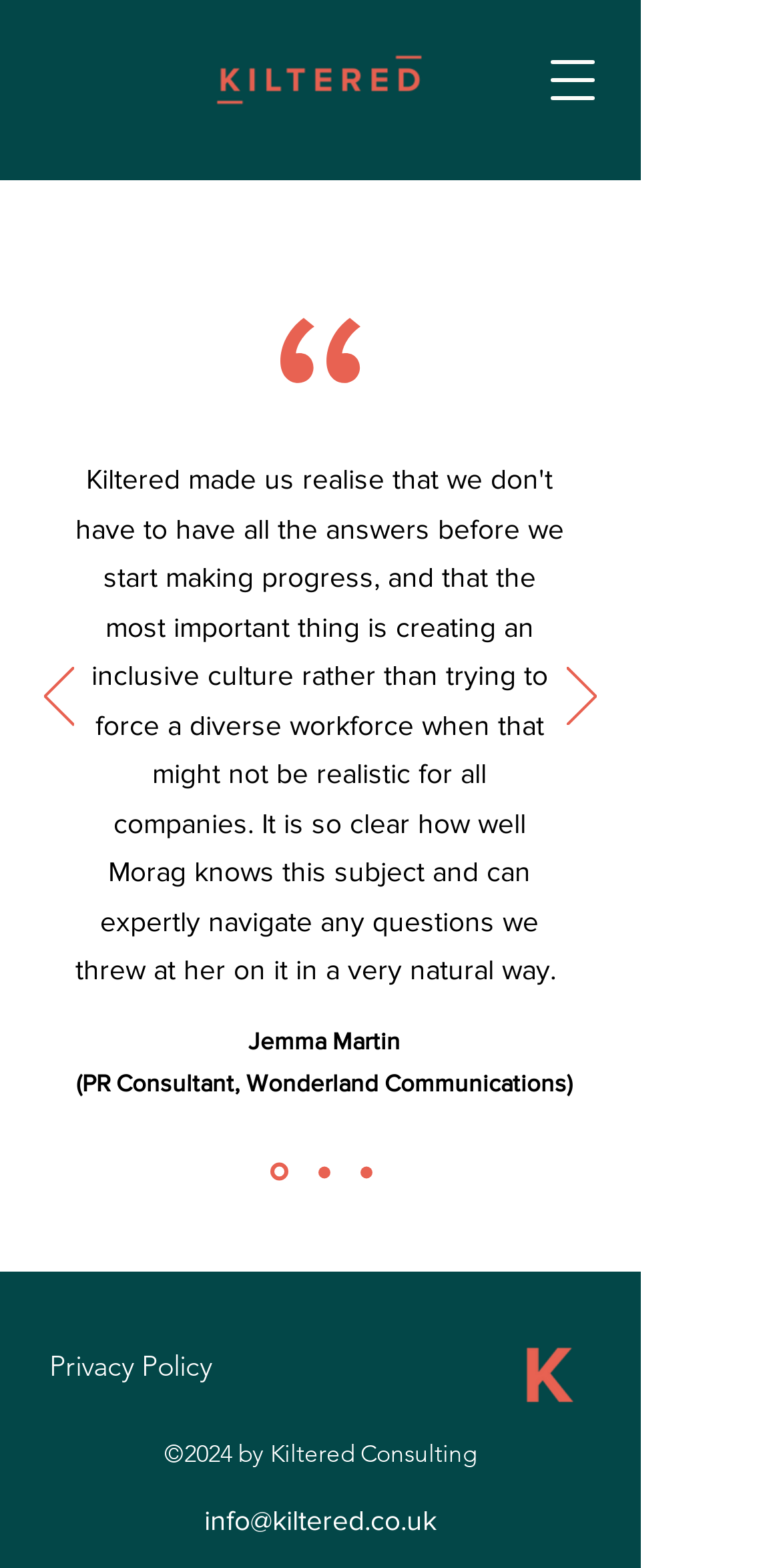Determine the coordinates of the bounding box that should be clicked to complete the instruction: "Open navigation menu". The coordinates should be represented by four float numbers between 0 and 1: [left, top, right, bottom].

[0.682, 0.026, 0.785, 0.077]